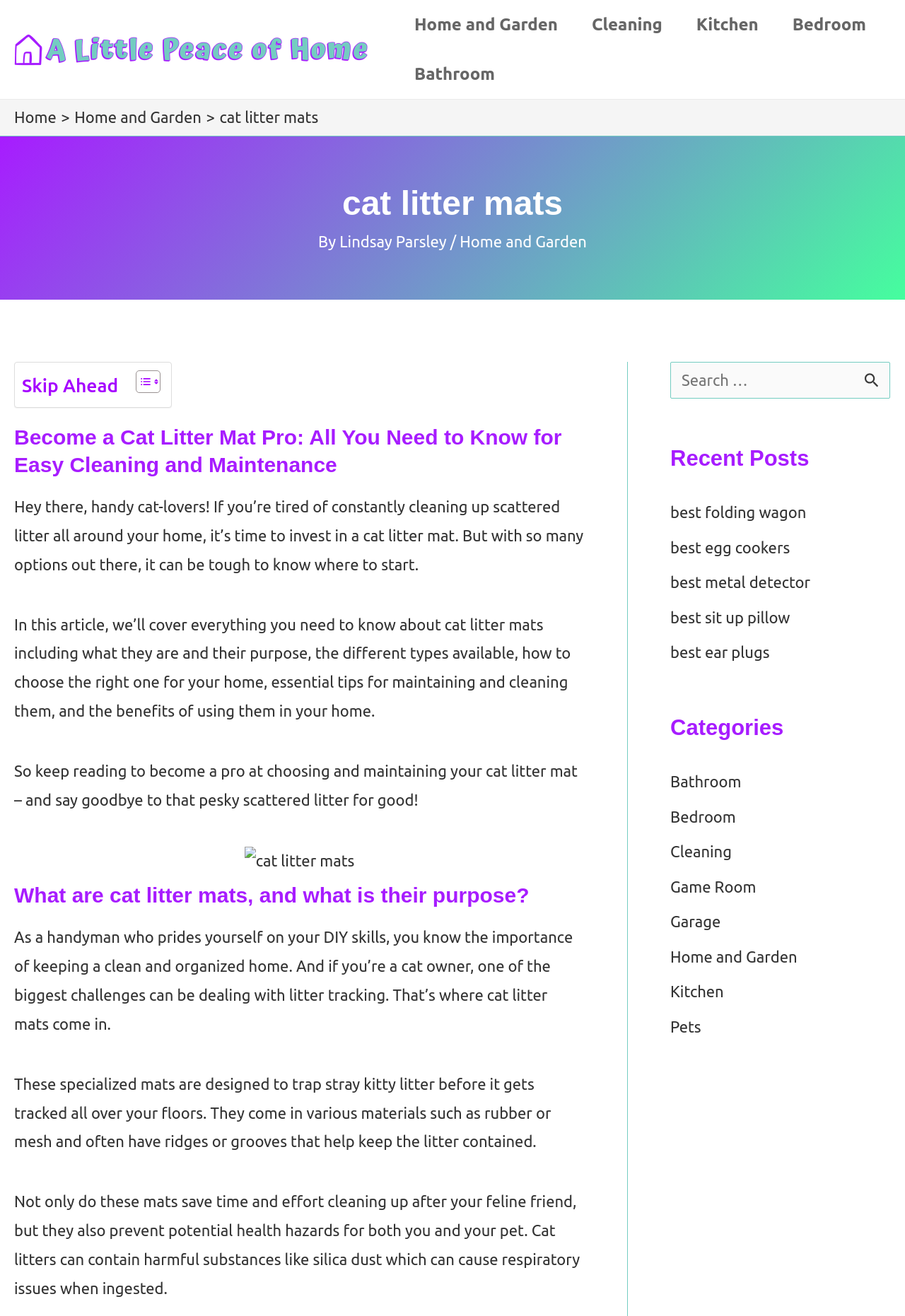Please find the main title text of this webpage.

cat litter mats